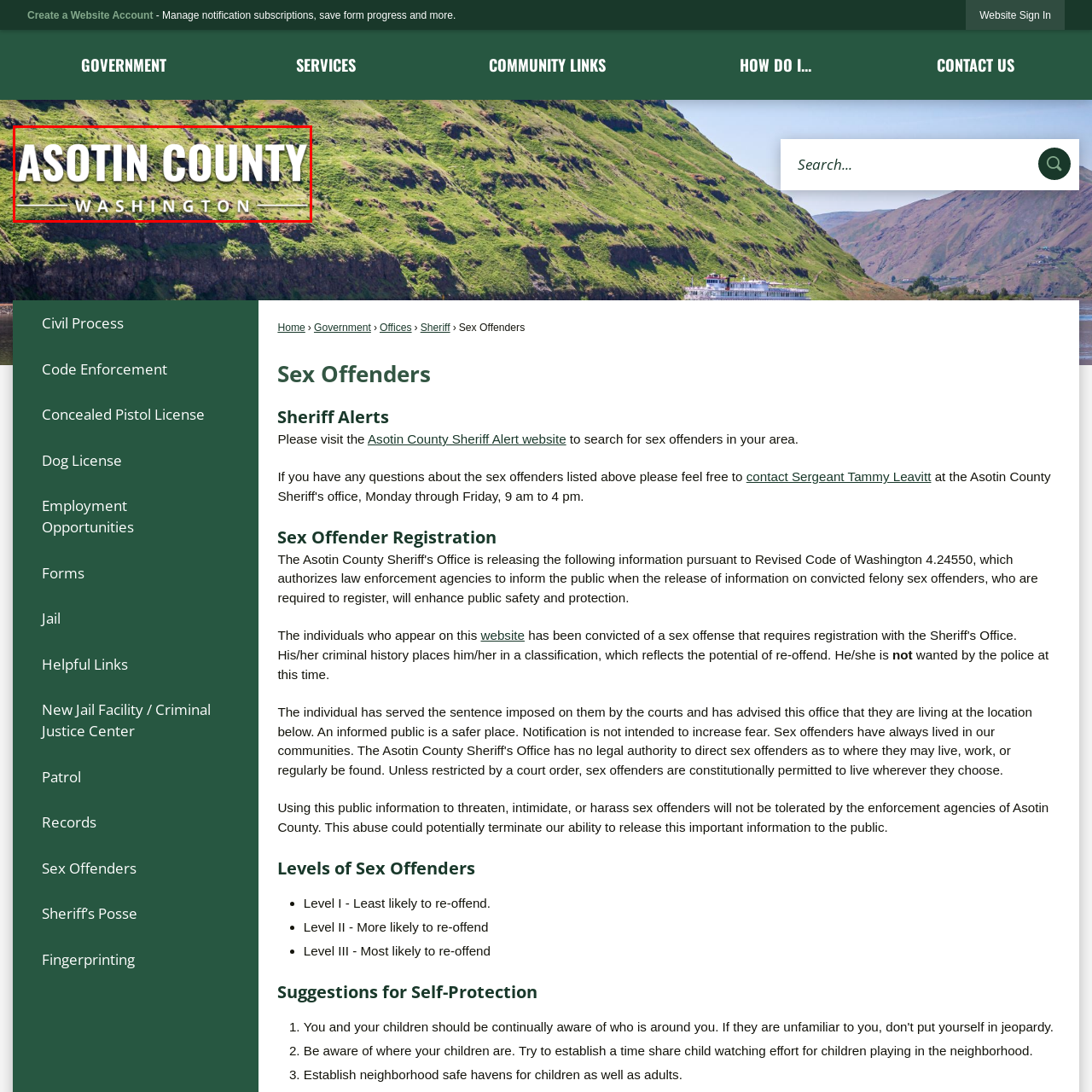Observe the image confined by the red frame and answer the question with a single word or phrase:
What state is Asotin County located in?

Washington